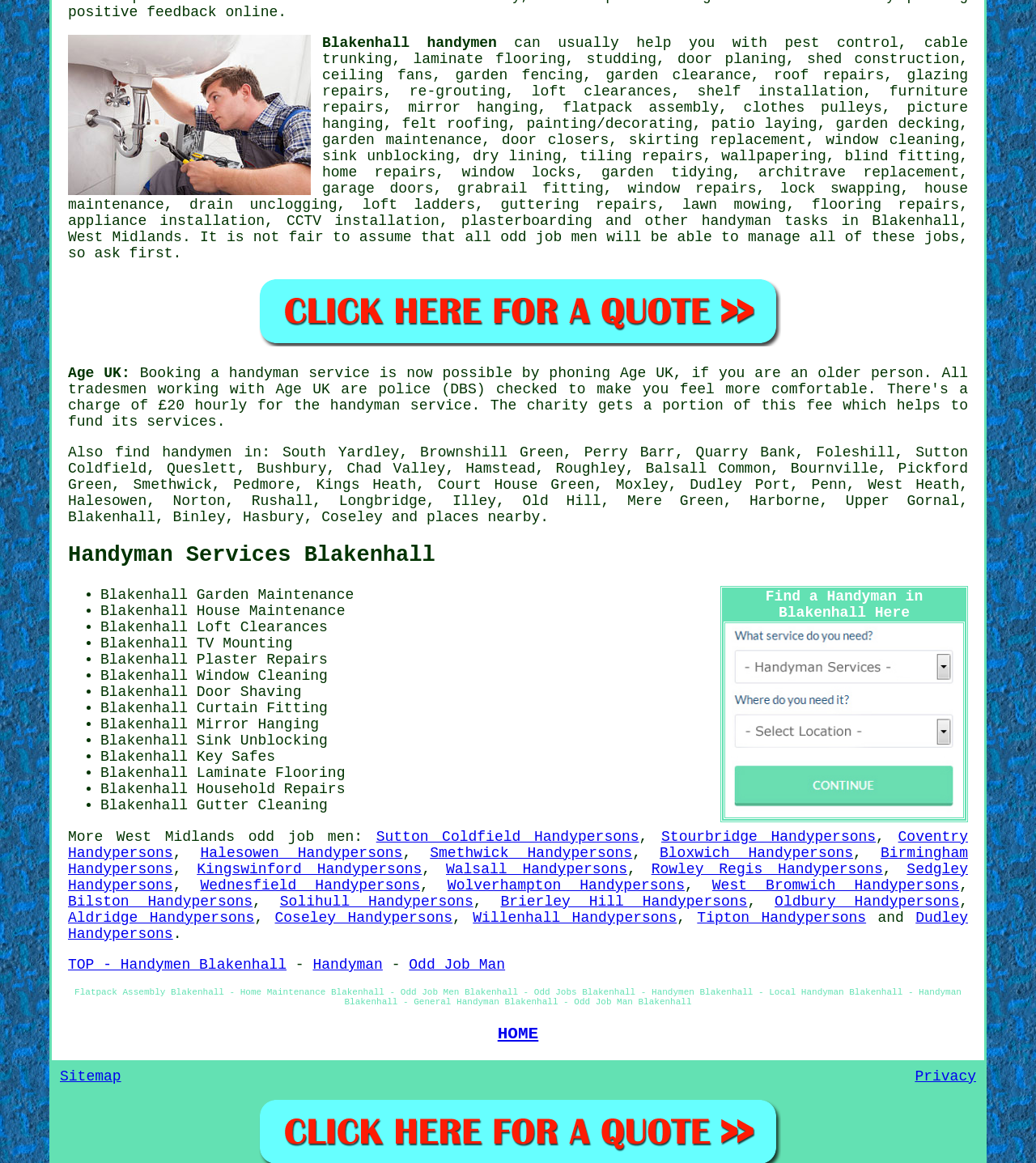Locate the bounding box coordinates of the clickable region necessary to complete the following instruction: "Find a handyman service in Blakenhall". Provide the coordinates in the format of four float numbers between 0 and 1, i.e., [left, top, right, bottom].

[0.221, 0.314, 0.357, 0.328]